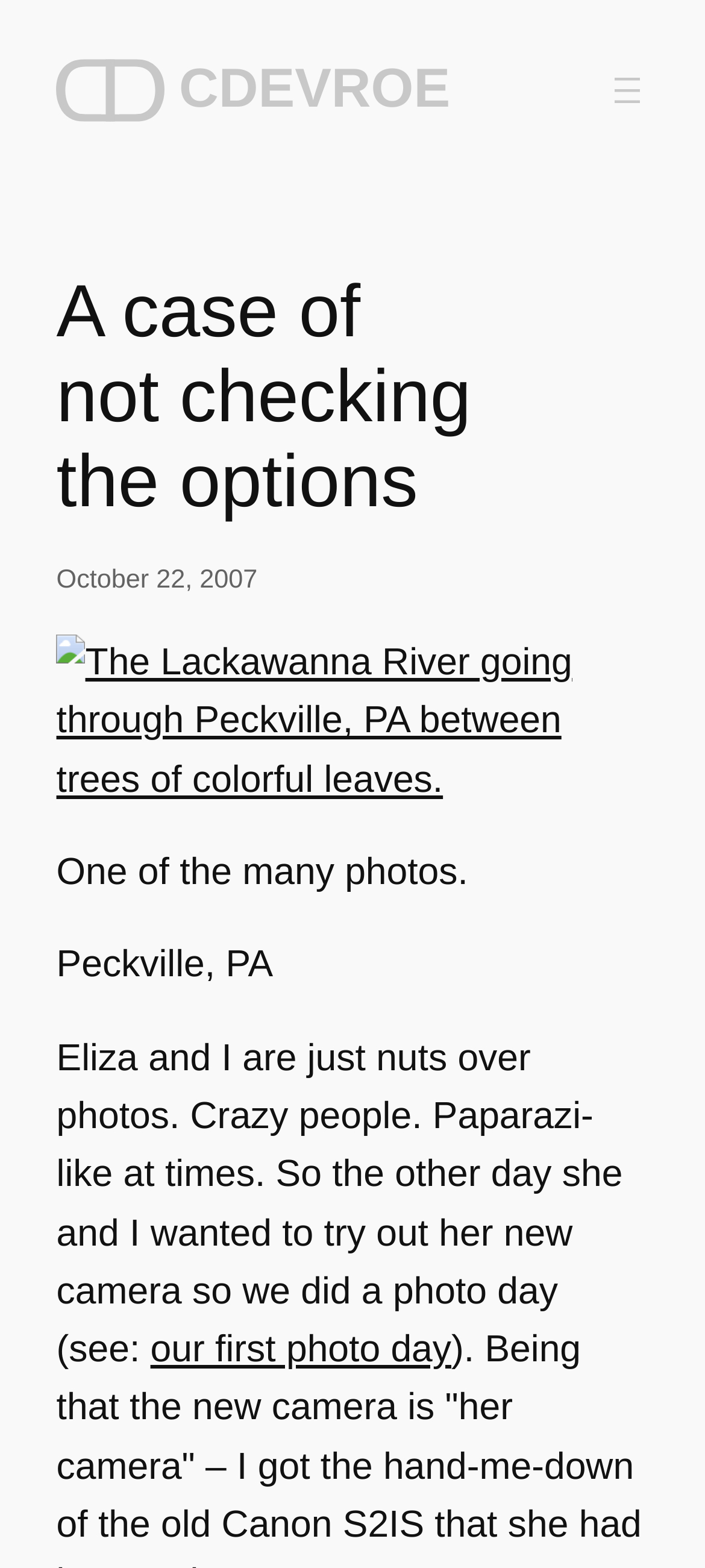What is the date mentioned in the webpage?
Provide a detailed and extensive answer to the question.

I found the answer by looking at the time element, which contains a link with the text 'October 22, 2007'.